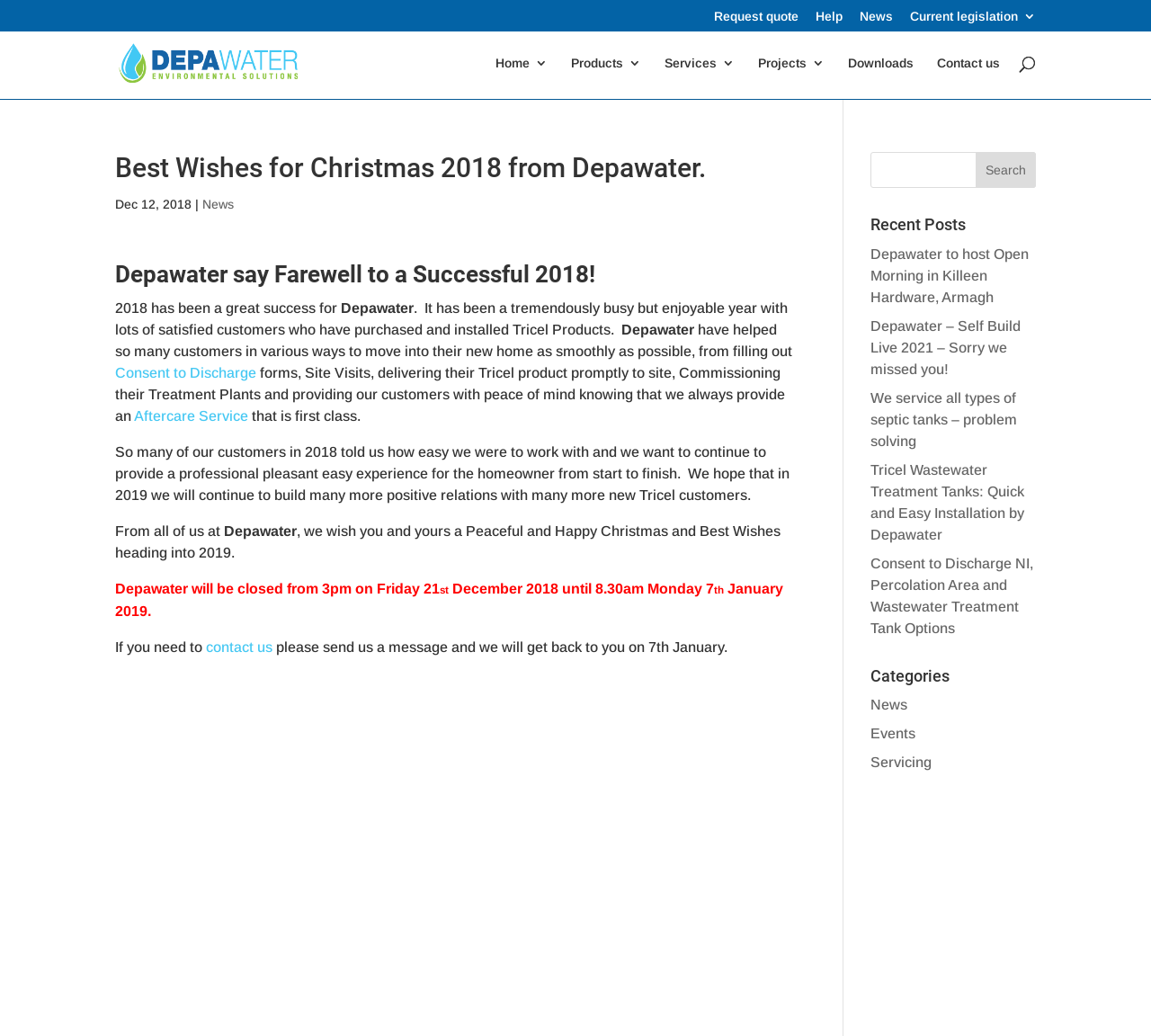Ascertain the bounding box coordinates for the UI element detailed here: "Current legislation". The coordinates should be provided as [left, top, right, bottom] with each value being a float between 0 and 1.

[0.791, 0.009, 0.9, 0.03]